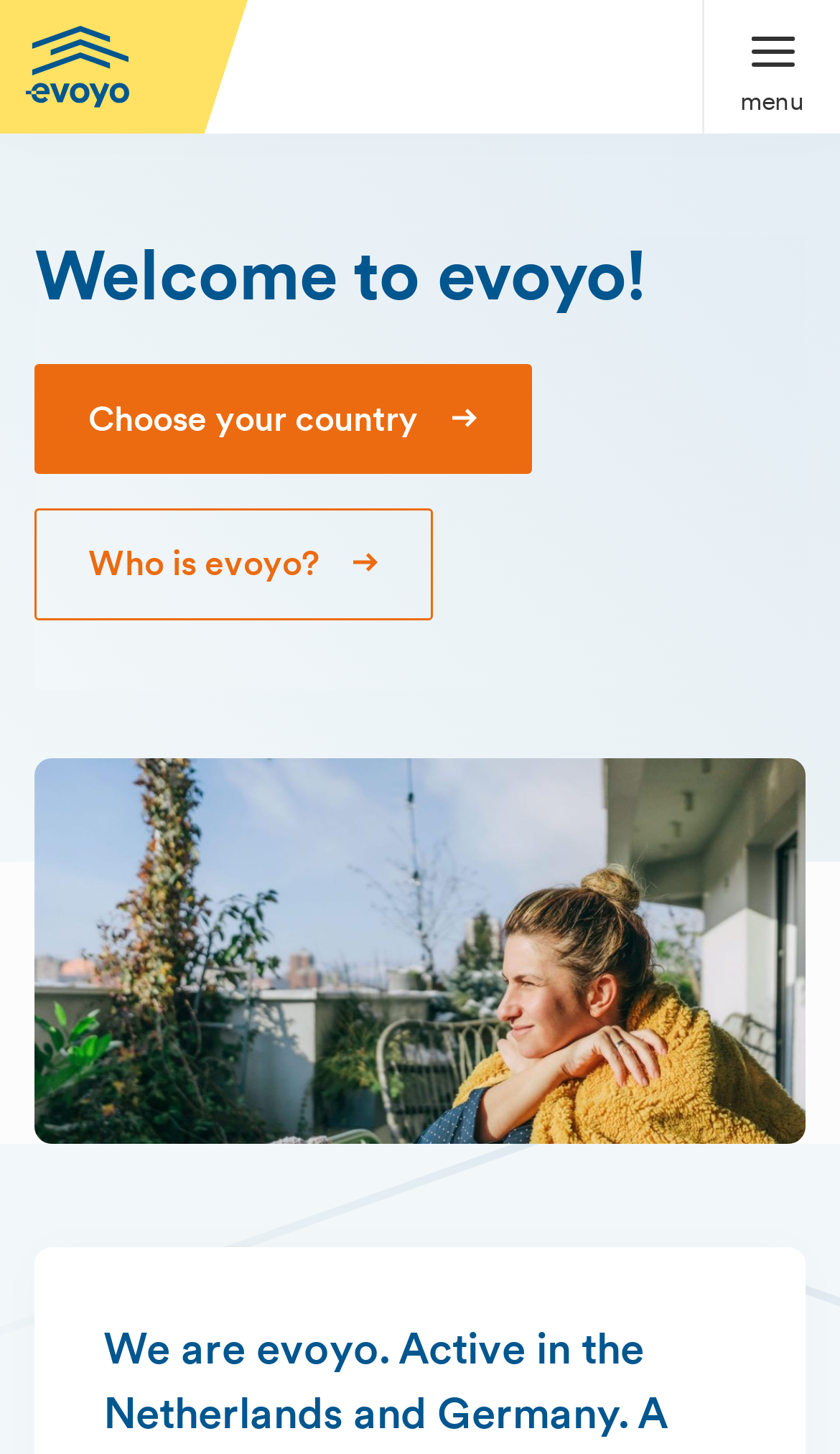Deliver a detailed narrative of the webpage's visual and textual elements.

The webpage is titled "Home - evoyo" and features a prominent logo at the top left corner, which is an image with the text "evoyo". To the right of the logo is a link labeled "evoyo". At the top right corner, there is a menu link accompanied by a small image.

Below the top navigation bar, a large header section spans the entire width of the page. It contains a heading that reads "Welcome to evoyo!" in a prominent font size. Underneath the heading, there are two links: "Choose your country" and "Who is evoyo?". The "Choose your country" link is accompanied by a small image, and the "Who is evoyo?" link has a similar image next to it. These links and images are positioned side by side, with the "Choose your country" link on the left and the "Who is evoyo?" link on the right.